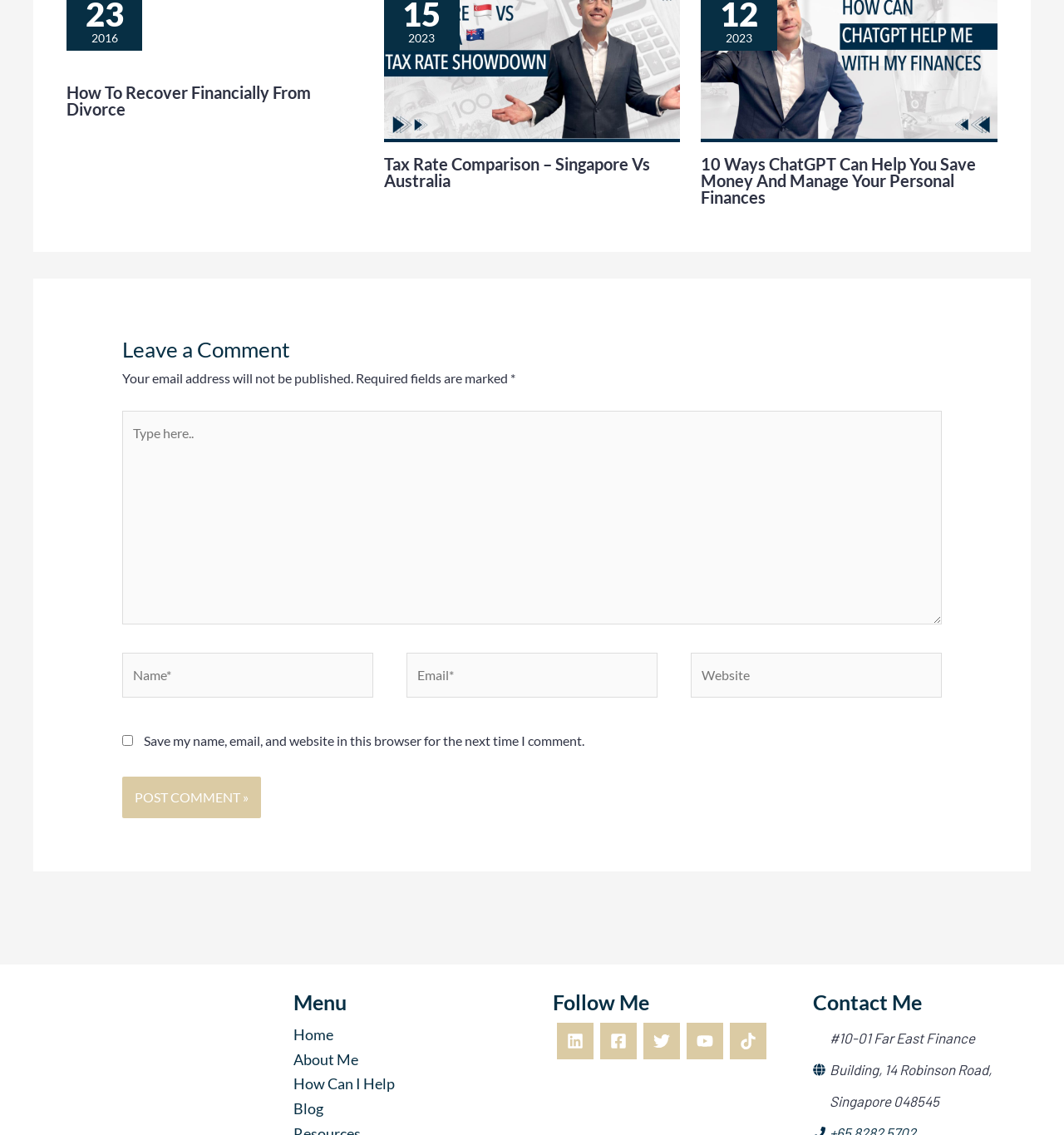Please determine the bounding box coordinates for the element with the description: "aria-label="Linkedin"".

[0.524, 0.901, 0.558, 0.933]